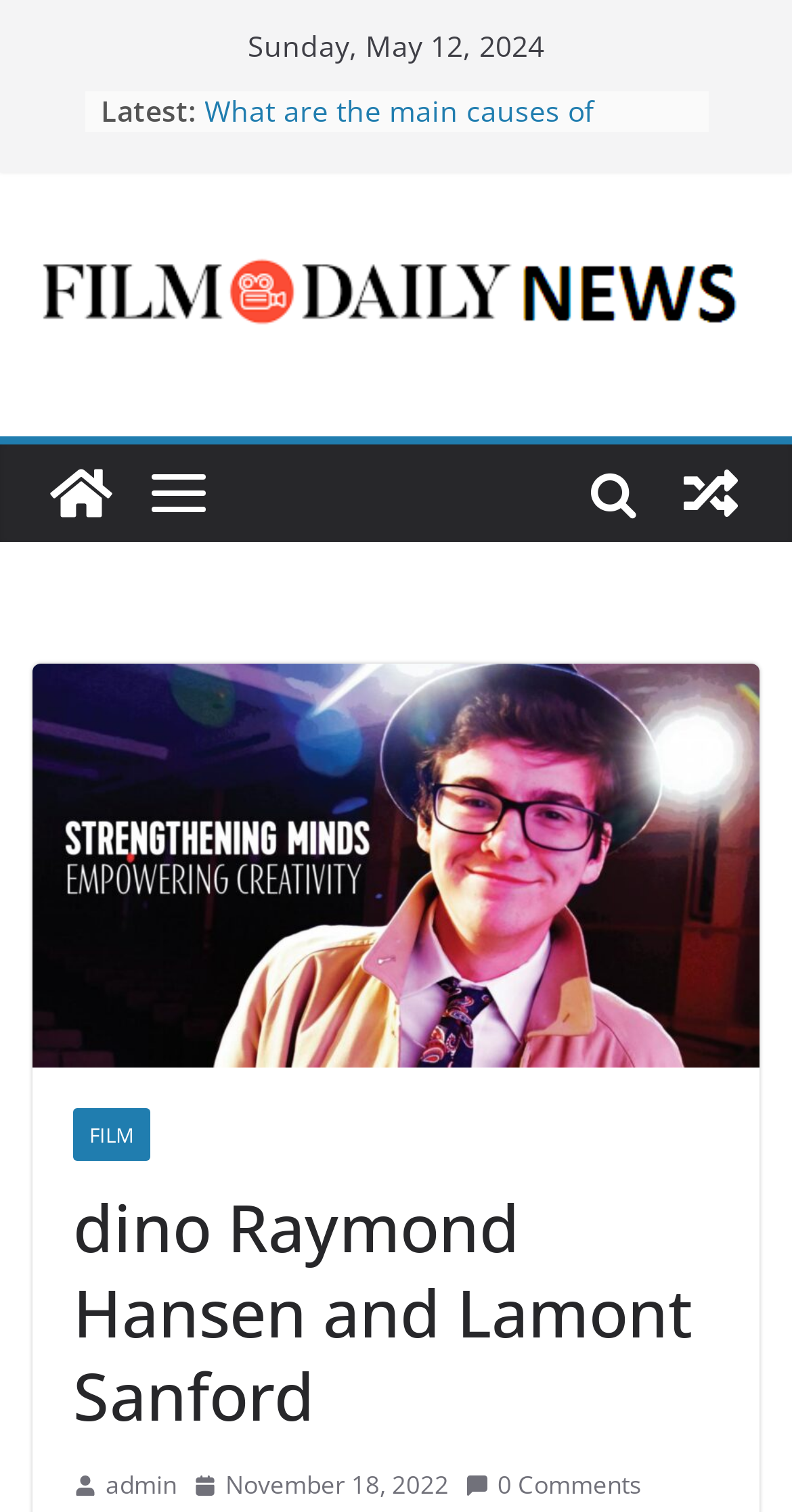Provide an in-depth caption for the webpage.

This webpage appears to be a blog or news article page. At the top, there is a date "Sunday, May 12, 2024" and a label "Latest:". Below this, there is a list of four news articles or links, each preceded by a bullet point. The articles have titles such as "Digitalization of One health systems can significantly improve", "What is a SEO service?", "What are the main causes of varicose veins?", and "which platform is best for content writing".

To the right of this list, there is a link "TOP 10 Live Streaming Services Singapore". Above this link, there is a large banner or logo "Film Daily News" with an accompanying image. Below the banner, there are two smaller images and a link "View a random post".

The main content of the page is a news article or blog post with a title "dino Raymond Hansen and Lamont Sanford". The article is divided into sections, with a heading at the top. At the bottom of the page, there are several links and images, including a link to the "FILM" section, an image, and links to "admin", a date "November 18, 2022", and "0 Comments".